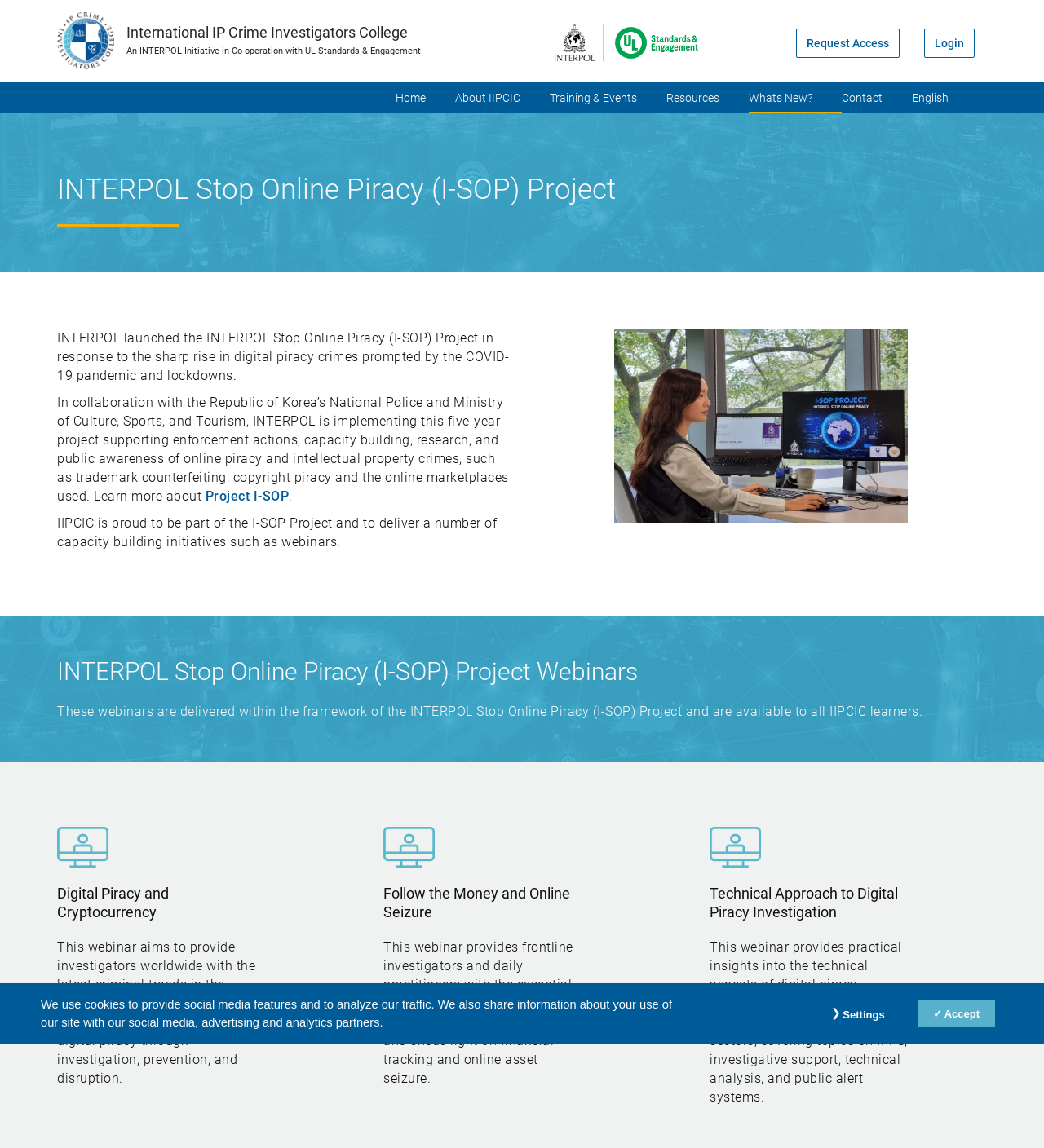Identify the bounding box coordinates for the element you need to click to achieve the following task: "Click the Project I-SOP link". The coordinates must be four float values ranging from 0 to 1, formatted as [left, top, right, bottom].

[0.196, 0.425, 0.277, 0.439]